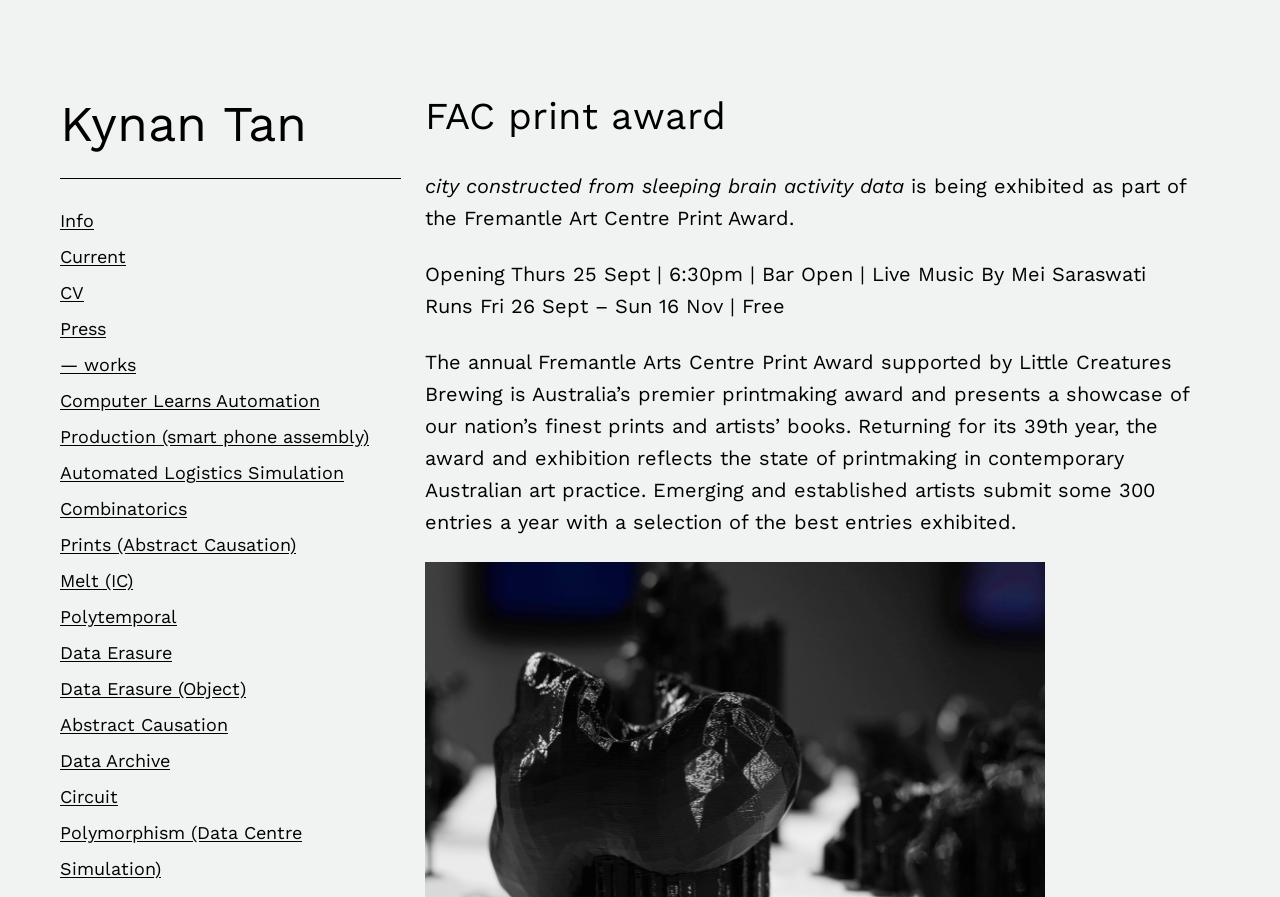How long does the exhibition run?
Please provide a comprehensive answer based on the details in the screenshot.

I found the answer by looking at the static text element that provides information about the exhibition. The text is located below the description of the artwork and mentions the duration of the exhibition.